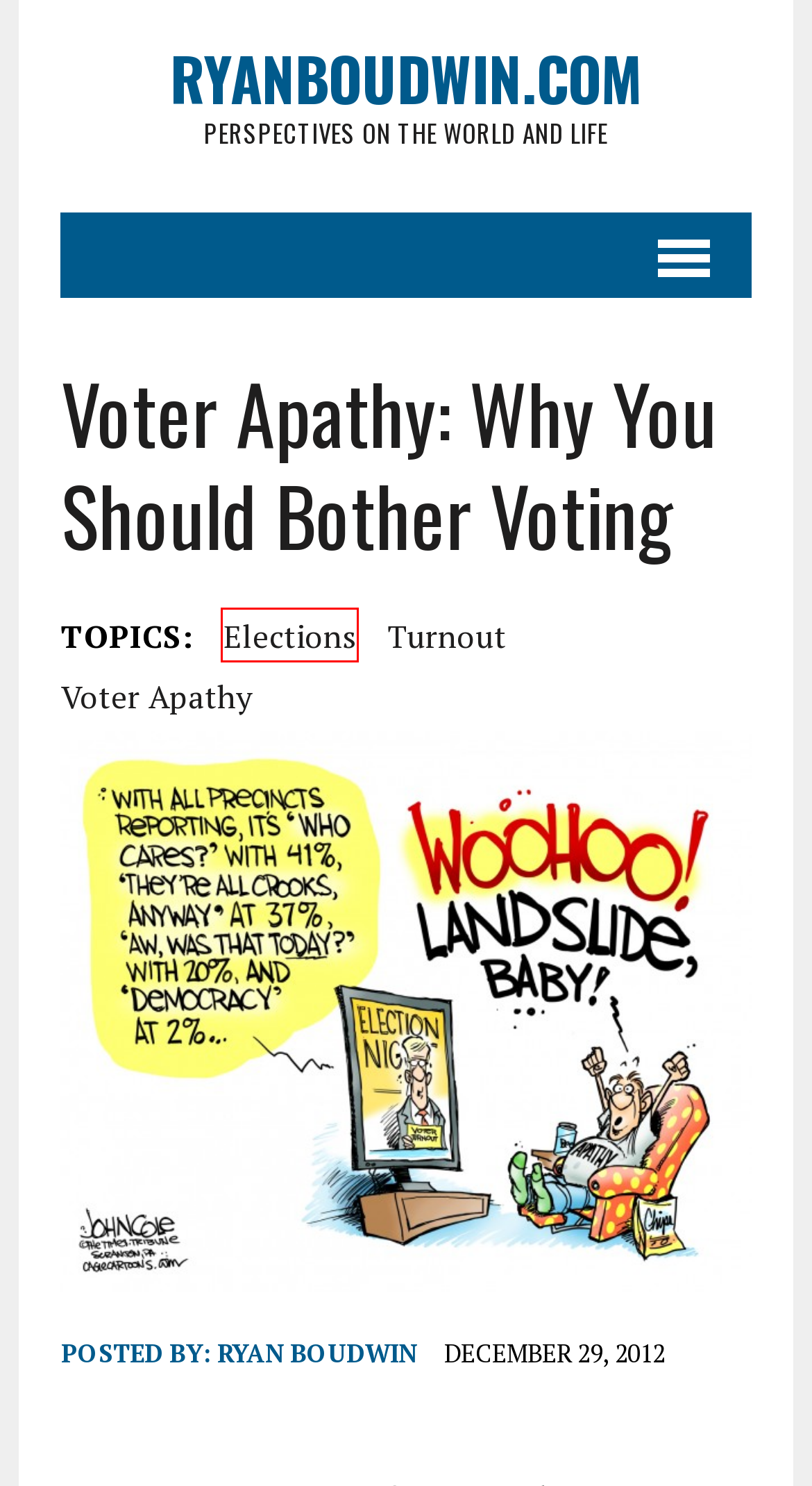Analyze the screenshot of a webpage with a red bounding box and select the webpage description that most accurately describes the new page resulting from clicking the element inside the red box. Here are the candidates:
A. RyanBoudwin.com – Perspectives on the World and Life
B. RyanBoudwin.com
C. voter apathy – RyanBoudwin.com
D. January 2013 – RyanBoudwin.com
E. elections – RyanBoudwin.com
F. Ryan Boudwin – RyanBoudwin.com
G. March 2020 – RyanBoudwin.com
H. January 2012 – RyanBoudwin.com

E